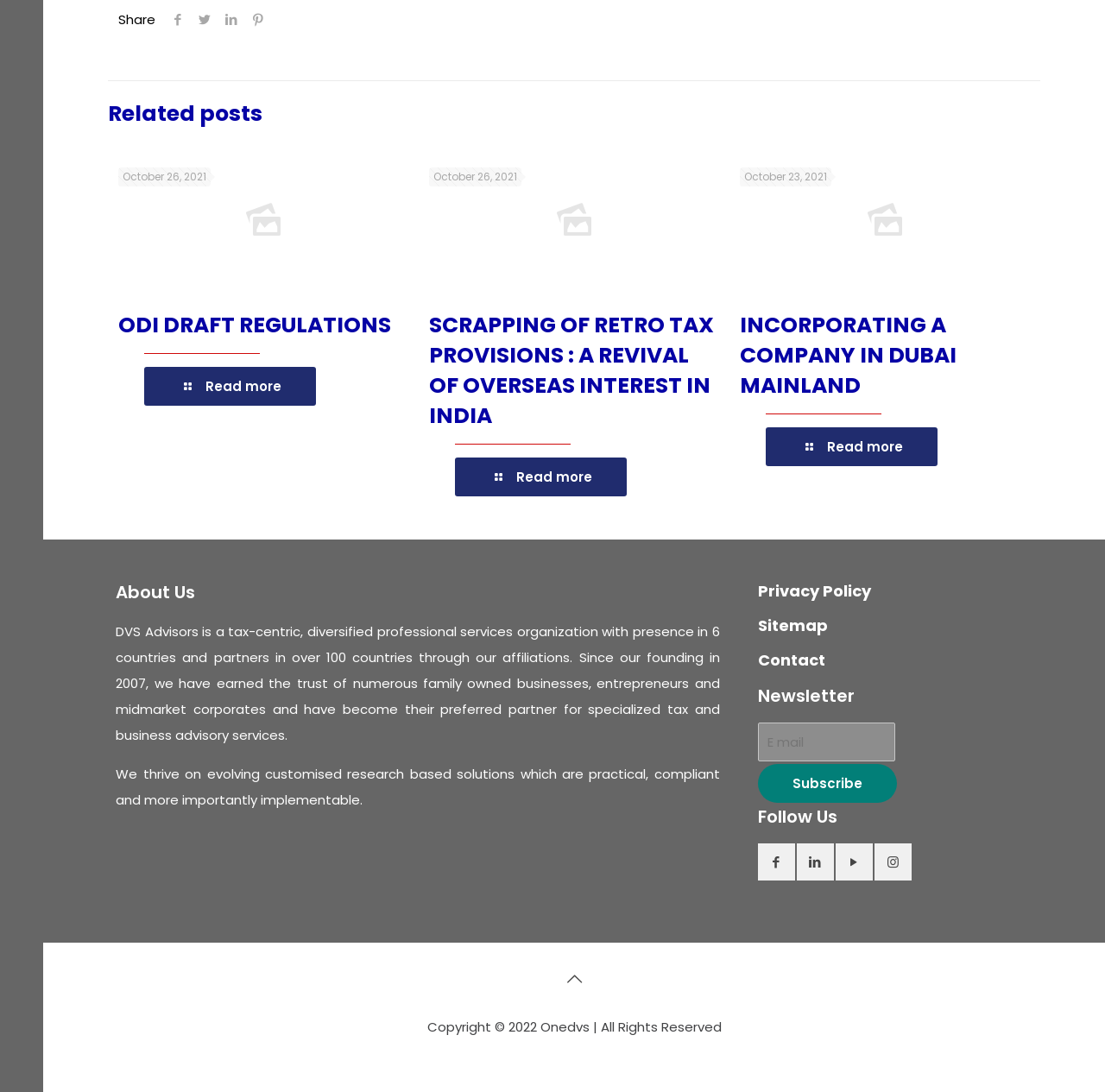Provide a single word or phrase answer to the question: 
What is the title of the first related post?

ODI DRAFT REGULATIONS